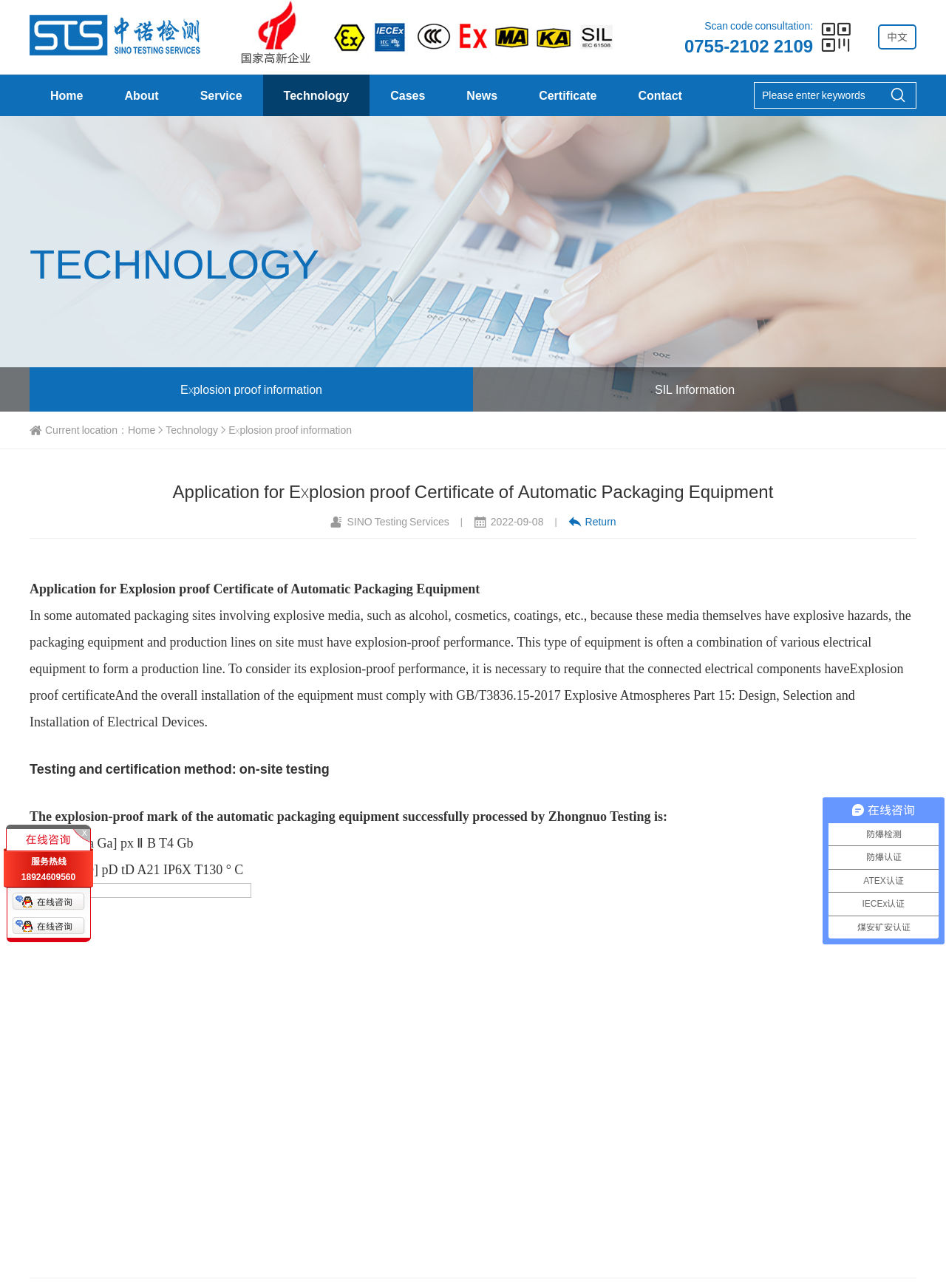Provide a thorough summary of the webpage.

This webpage is about applying for an explosion-proof certificate for automatic packaging equipment. At the top, there is a logo and a navigation menu with links to "Home", "About", "Service", "Technology", "Cases", "News", "Certificate", and "Contact". Below the navigation menu, there is a search bar with a placeholder text "Please enter keywords" and a search button.

On the left side, there is a sidebar with links to "Explosion proof information" and "SIL Information". Below the sidebar, there is a section with the title "Application for Explosion proof Certificate of Automatic Packaging Equipment" and a brief introduction to the importance of explosion-proof performance in automated packaging sites.

The main content of the webpage is divided into several sections. The first section explains the testing and certification method, which involves on-site testing. The second section displays the explosion-proof mark of the automatic packaging equipment successfully processed by Zhongnuo Testing, with two examples of explosion-proof marks.

Below the main content, there is a table with three rows, each containing an image and some text. The first row has a service hotline number, the second row has a message button, and the third row has another image.

At the bottom of the webpage, there is a footer section with some links and a copyright notice.